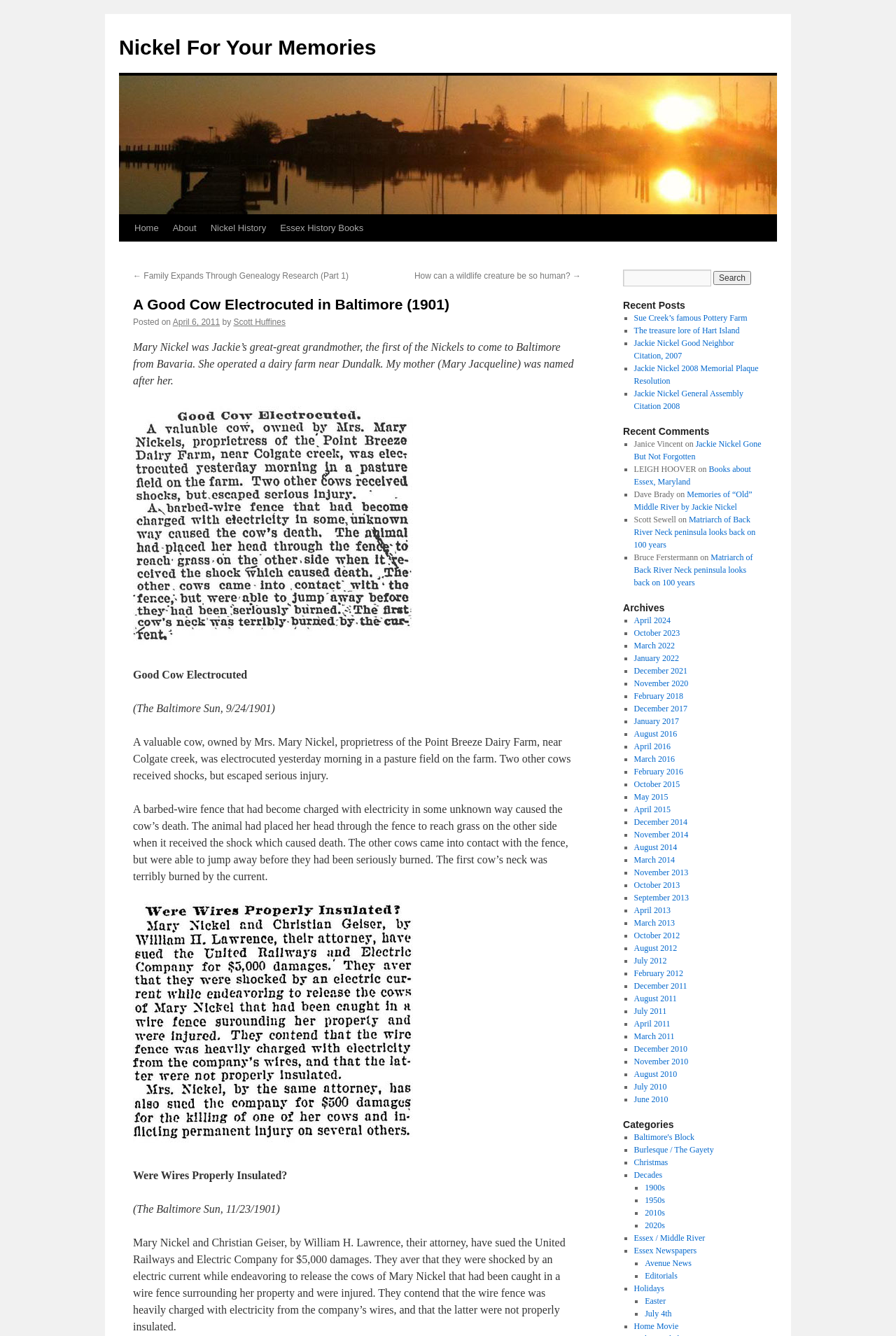What is the name of the company being sued by Mary Nickel and Christian Geiser? Examine the screenshot and reply using just one word or a brief phrase.

United Railways and Electric Company